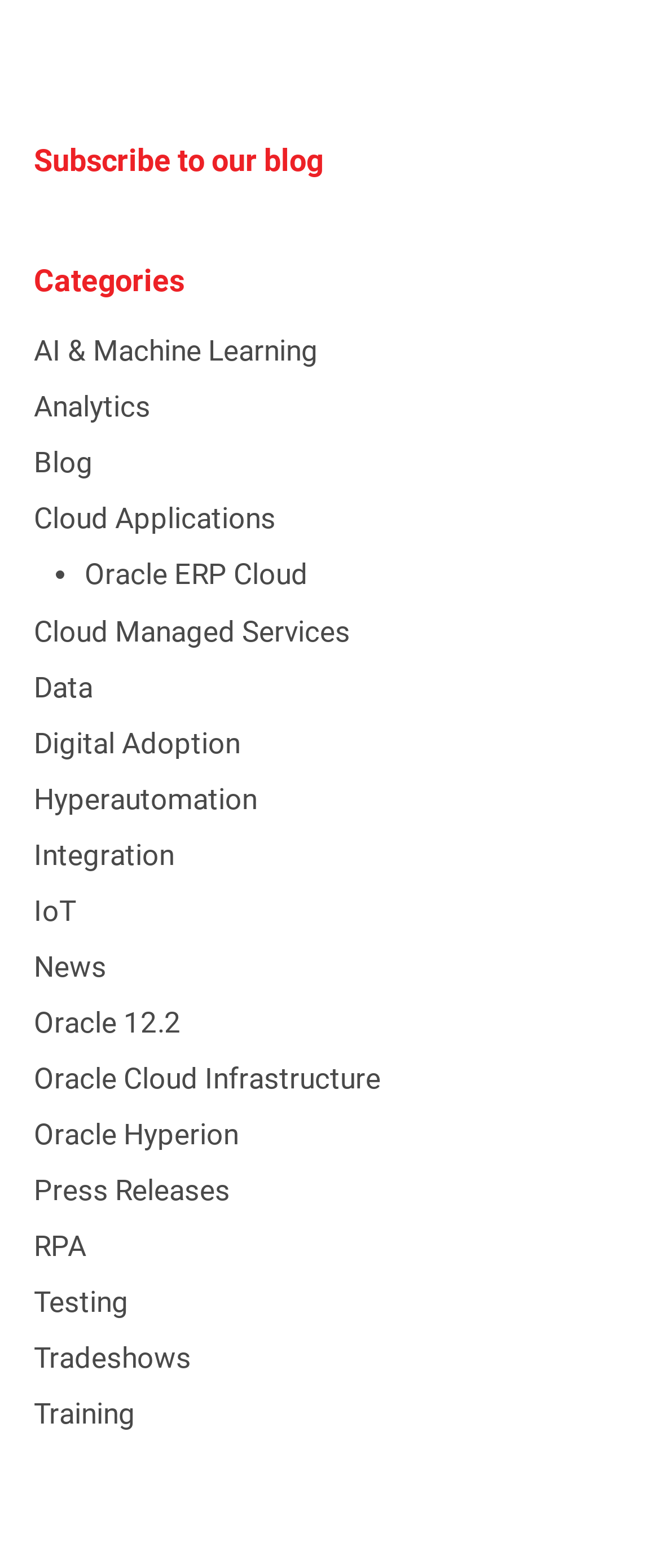Determine the bounding box for the described HTML element: "Continue reading →". Ensure the coordinates are four float numbers between 0 and 1 in the format [left, top, right, bottom].

None